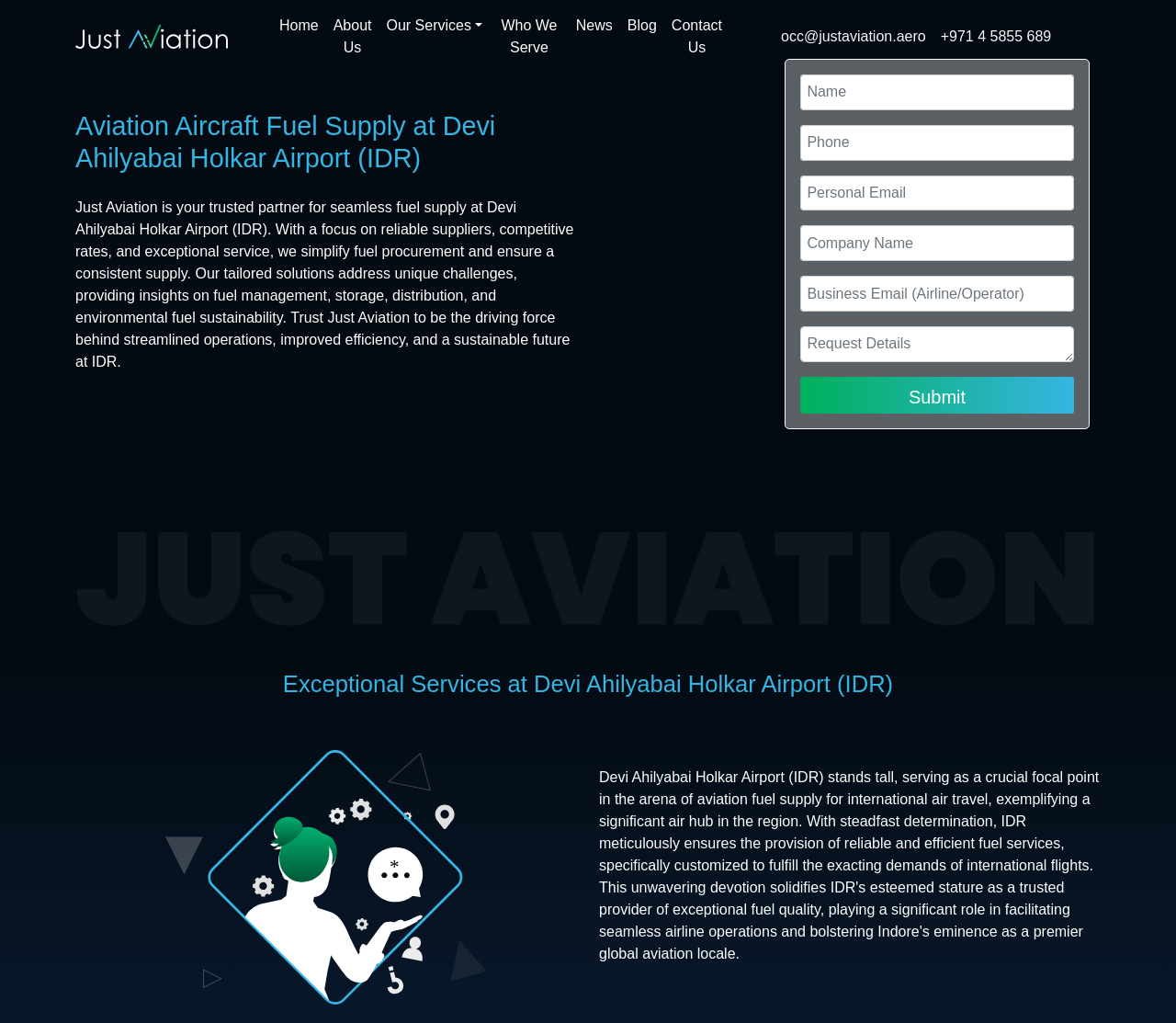Please determine the bounding box coordinates for the UI element described here. Use the format (top-left x, top-left y, bottom-right x, bottom-right y) with values bounded between 0 and 1: About Us

[0.277, 0.007, 0.322, 0.065]